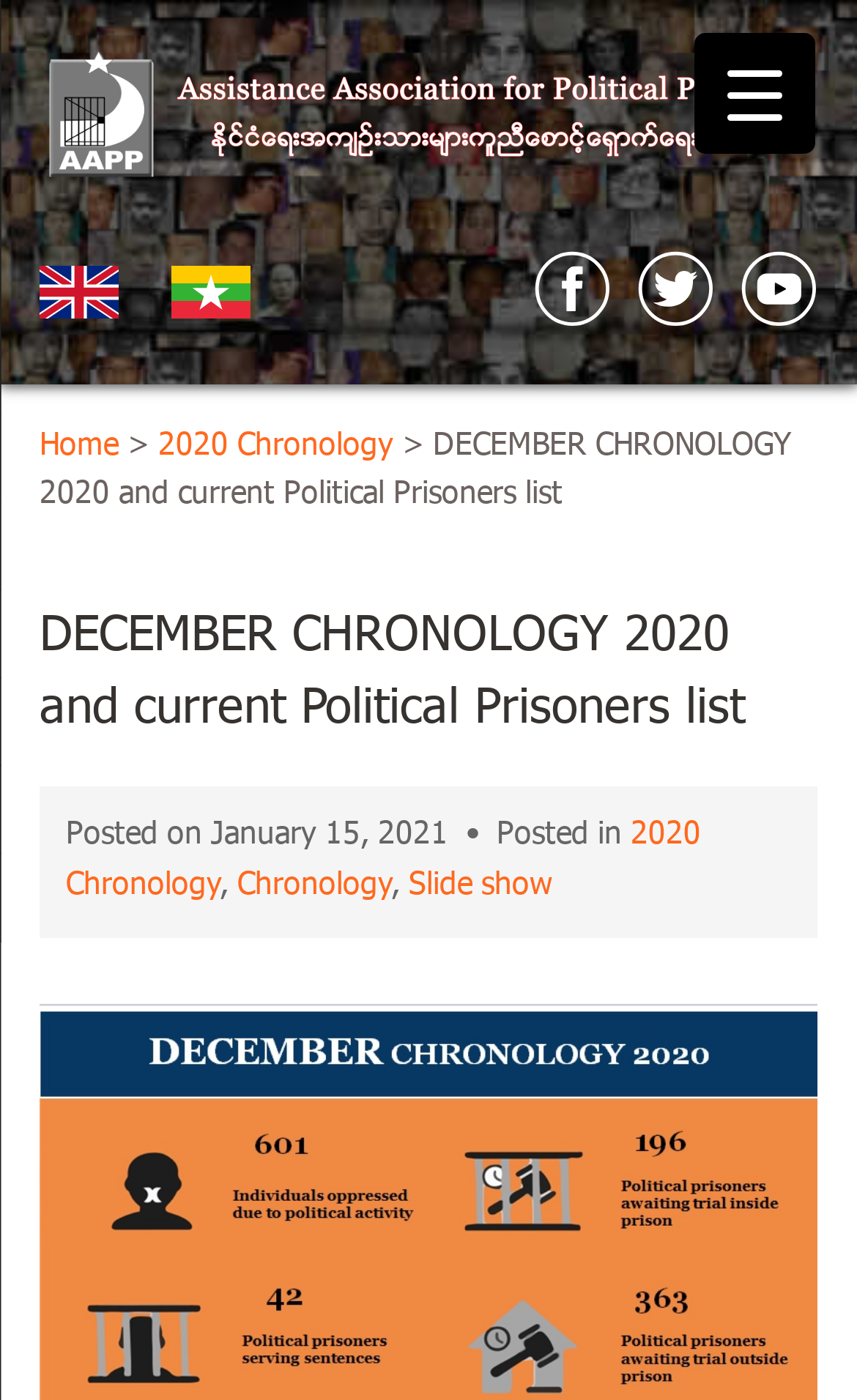Pinpoint the bounding box coordinates of the clickable area needed to execute the instruction: "Trigger the Menu". The coordinates should be specified as four float numbers between 0 and 1, i.e., [left, top, right, bottom].

[0.809, 0.024, 0.95, 0.11]